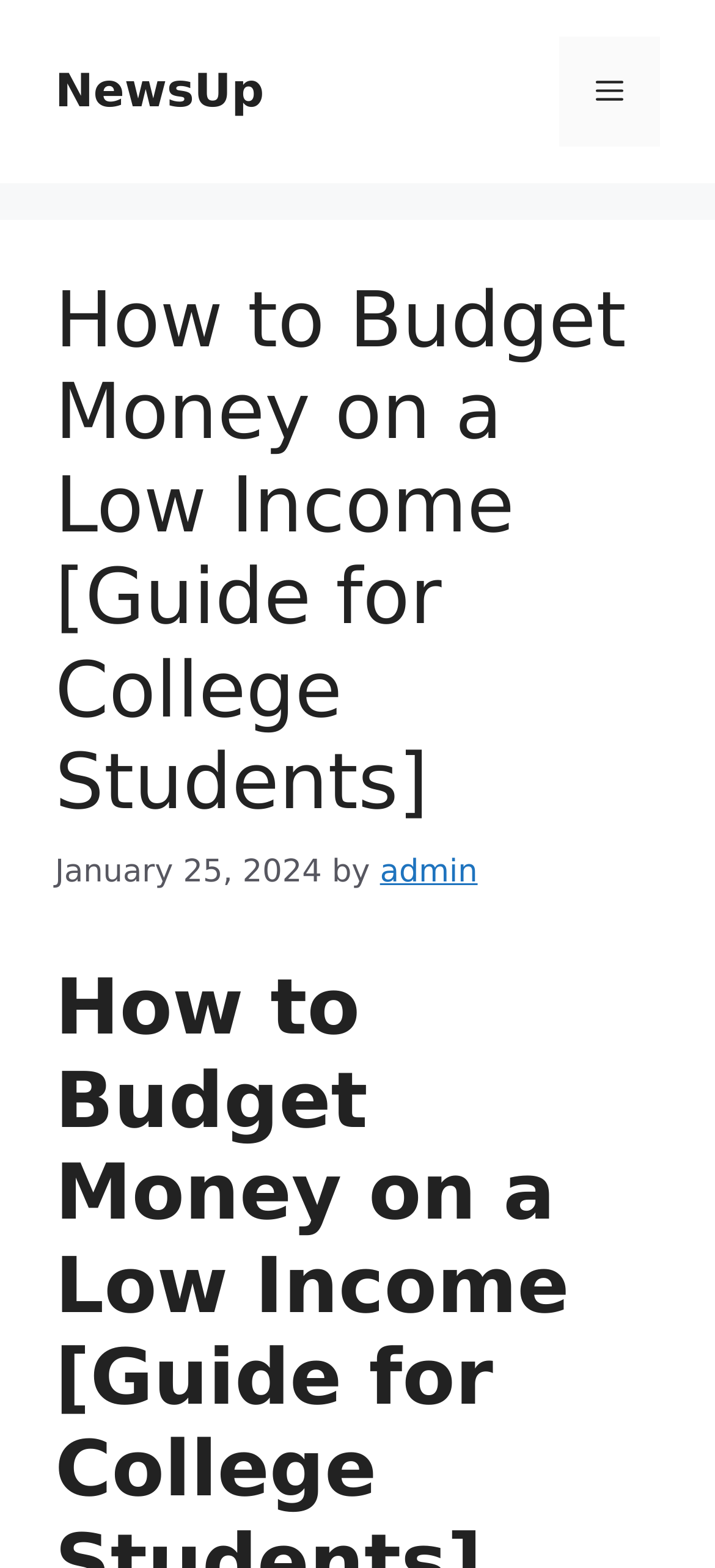Please determine the headline of the webpage and provide its content.

How to Budget Money on a Low Income [Guide for College Students]